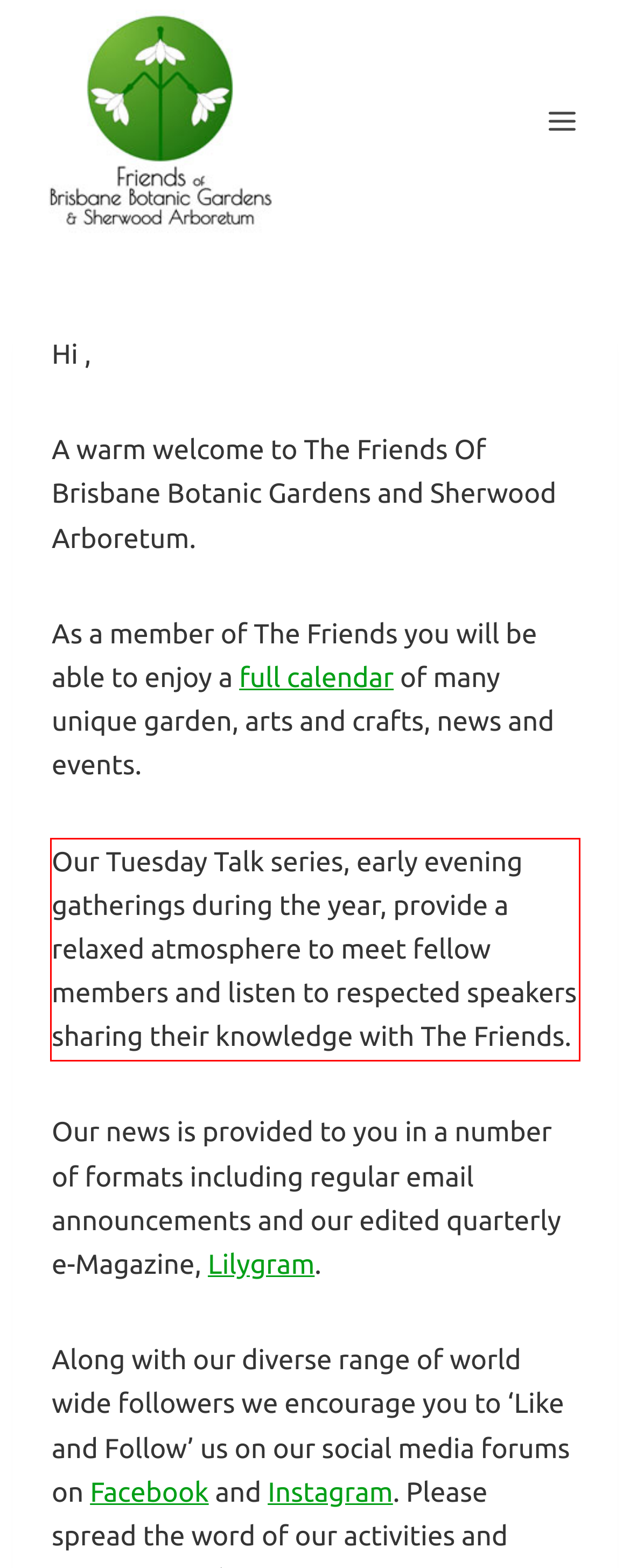Within the screenshot of the webpage, there is a red rectangle. Please recognize and generate the text content inside this red bounding box.

Our Tuesday Talk series, early evening gatherings during the year, provide a relaxed atmosphere to meet fellow members and listen to respected speakers sharing their knowledge with The Friends.